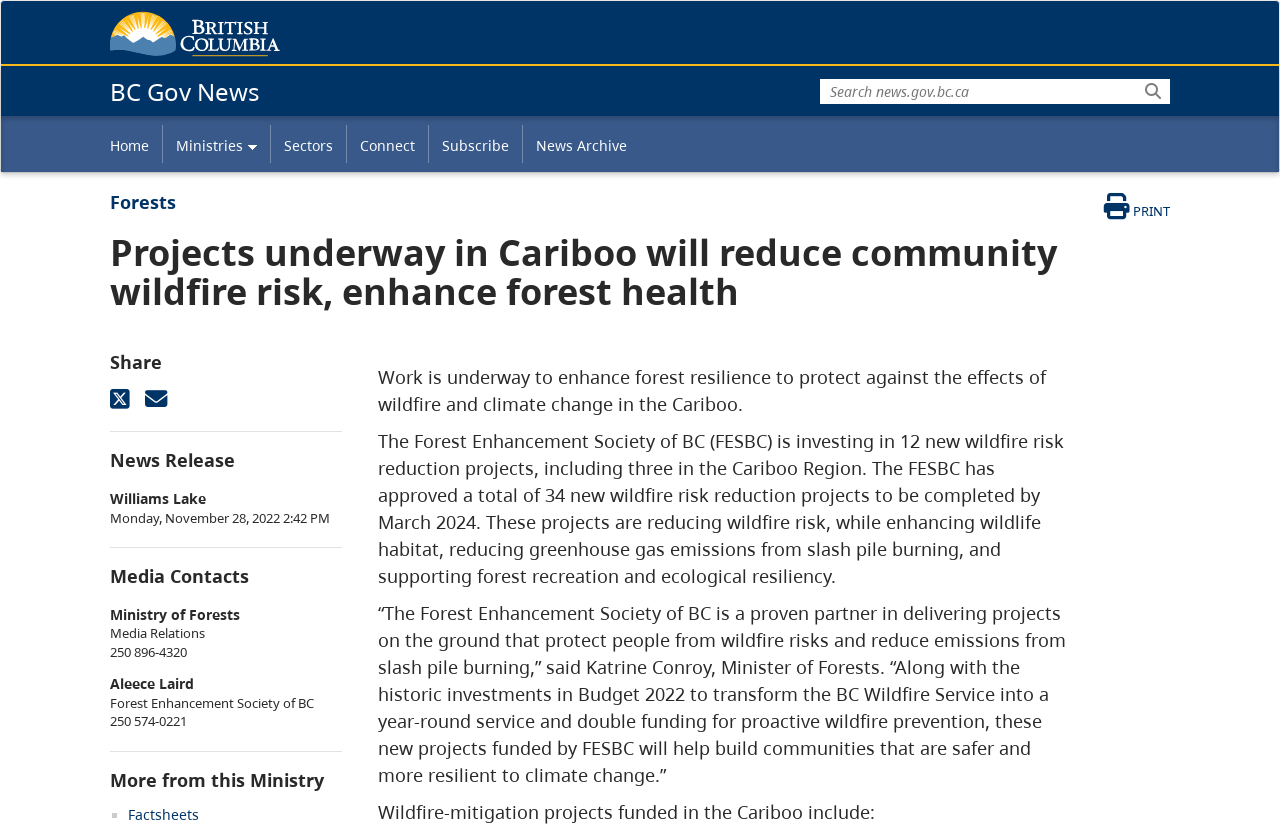Please find the bounding box coordinates of the element that must be clicked to perform the given instruction: "Search for something". The coordinates should be four float numbers from 0 to 1, i.e., [left, top, right, bottom].

[0.641, 0.079, 0.914, 0.124]